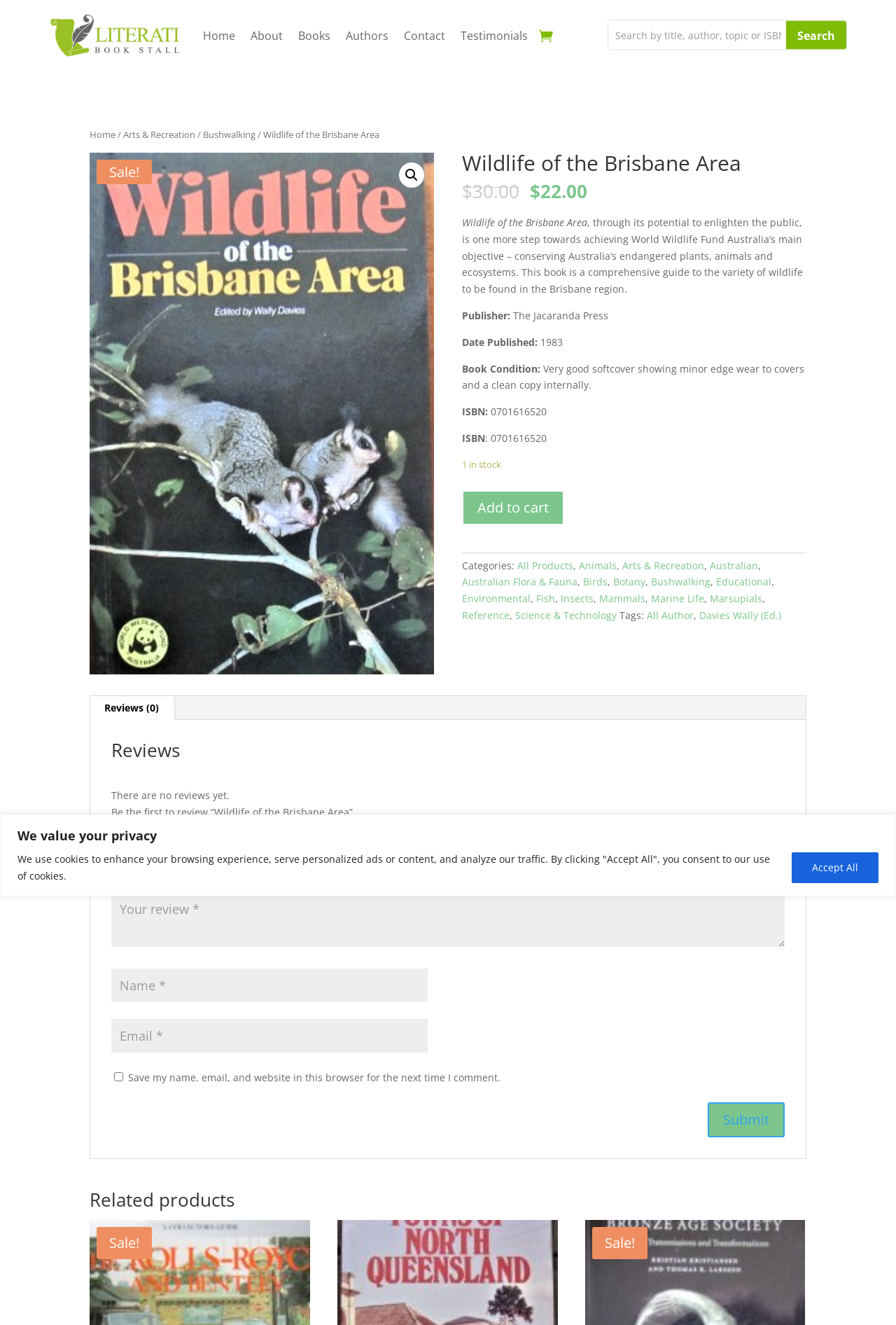Predict the bounding box of the UI element based on the description: "Davies Wally (Ed.)". The coordinates should be four float numbers between 0 and 1, formatted as [left, top, right, bottom].

[0.781, 0.459, 0.872, 0.469]